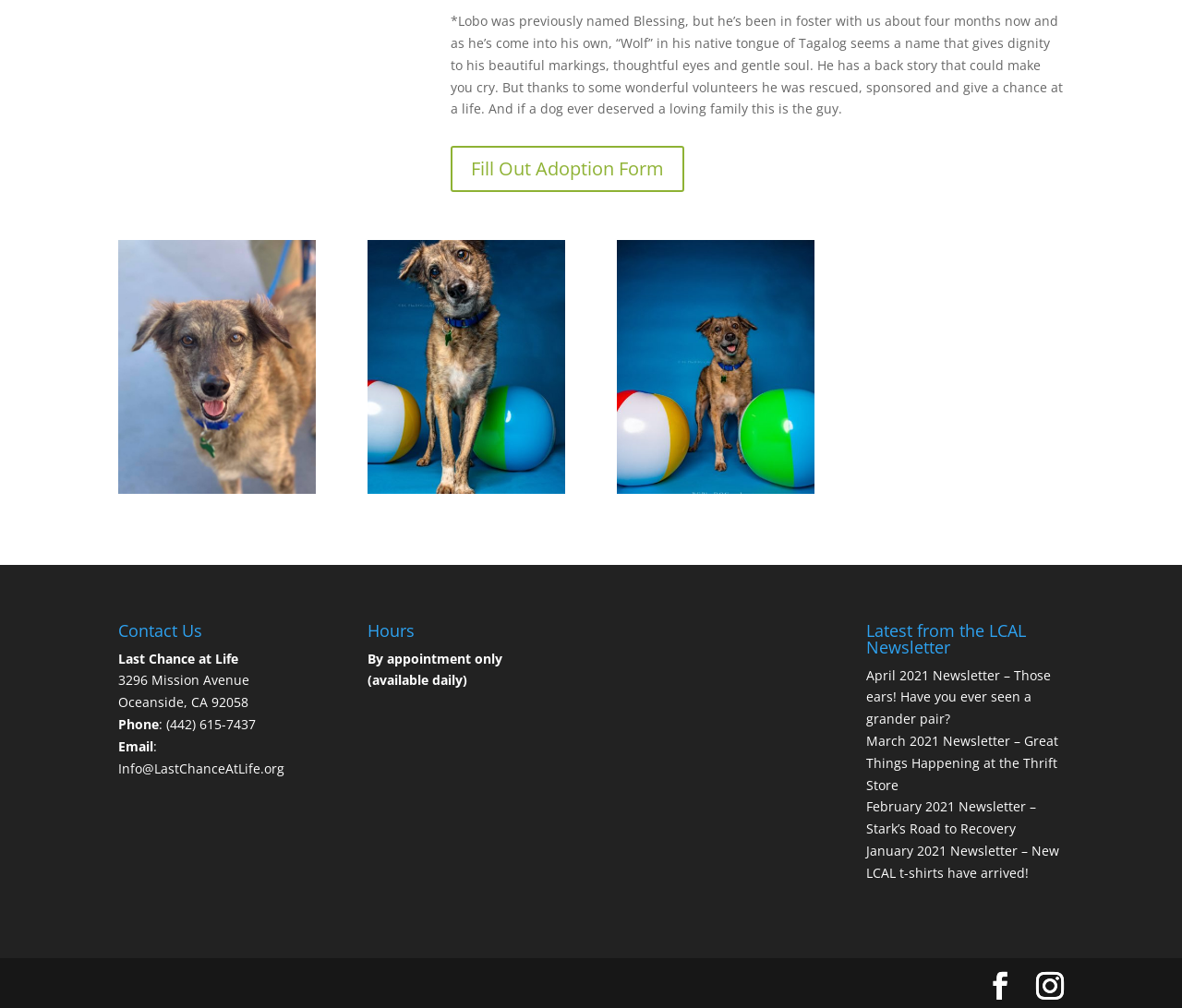Please determine the bounding box coordinates, formatted as (top-left x, top-left y, bottom-right x, bottom-right y), with all values as floating point numbers between 0 and 1. Identify the bounding box of the region described as: Instagram

[0.877, 0.964, 0.9, 0.991]